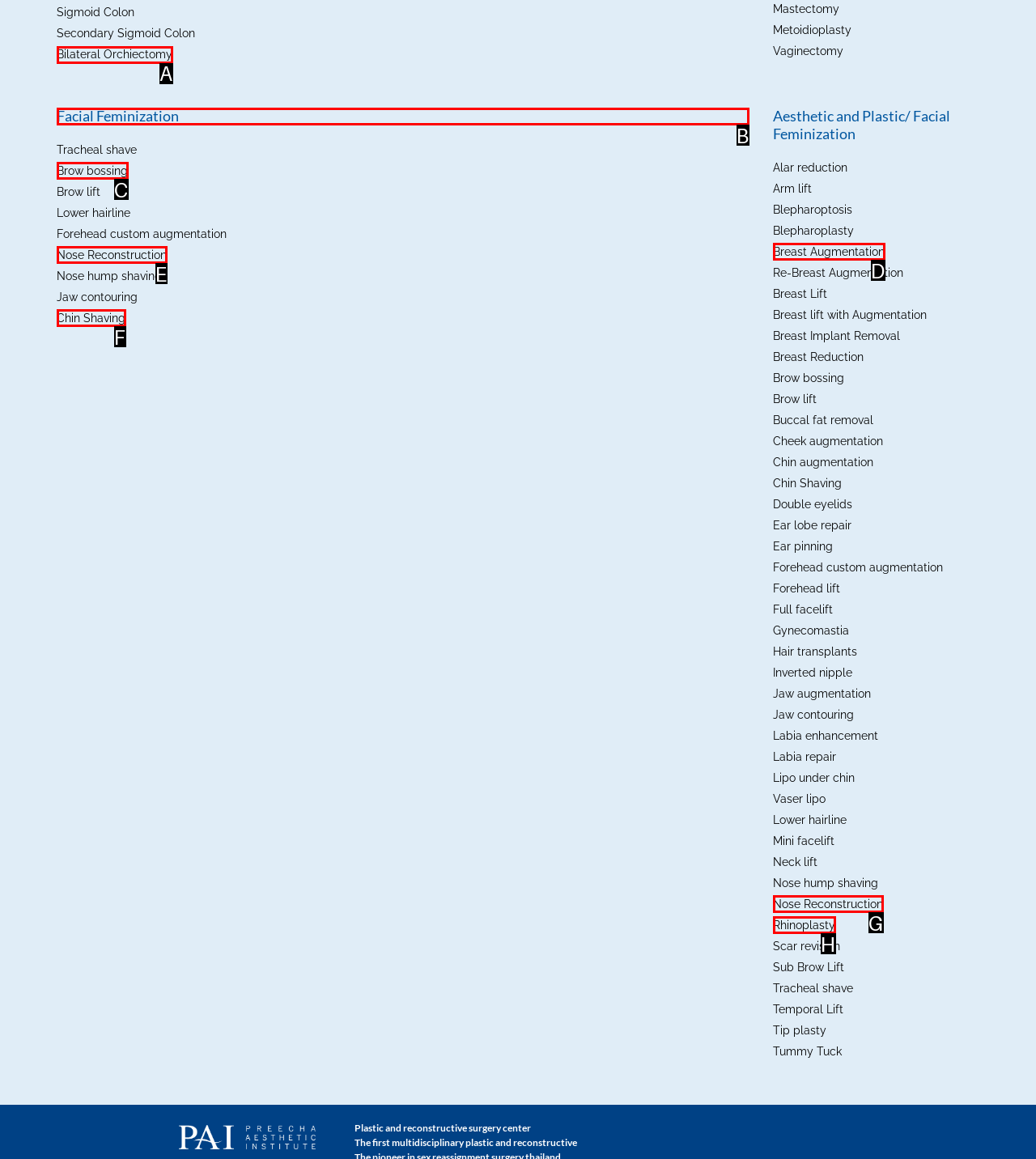Which option should you click on to fulfill this task: Click on Facial Feminization? Answer with the letter of the correct choice.

B